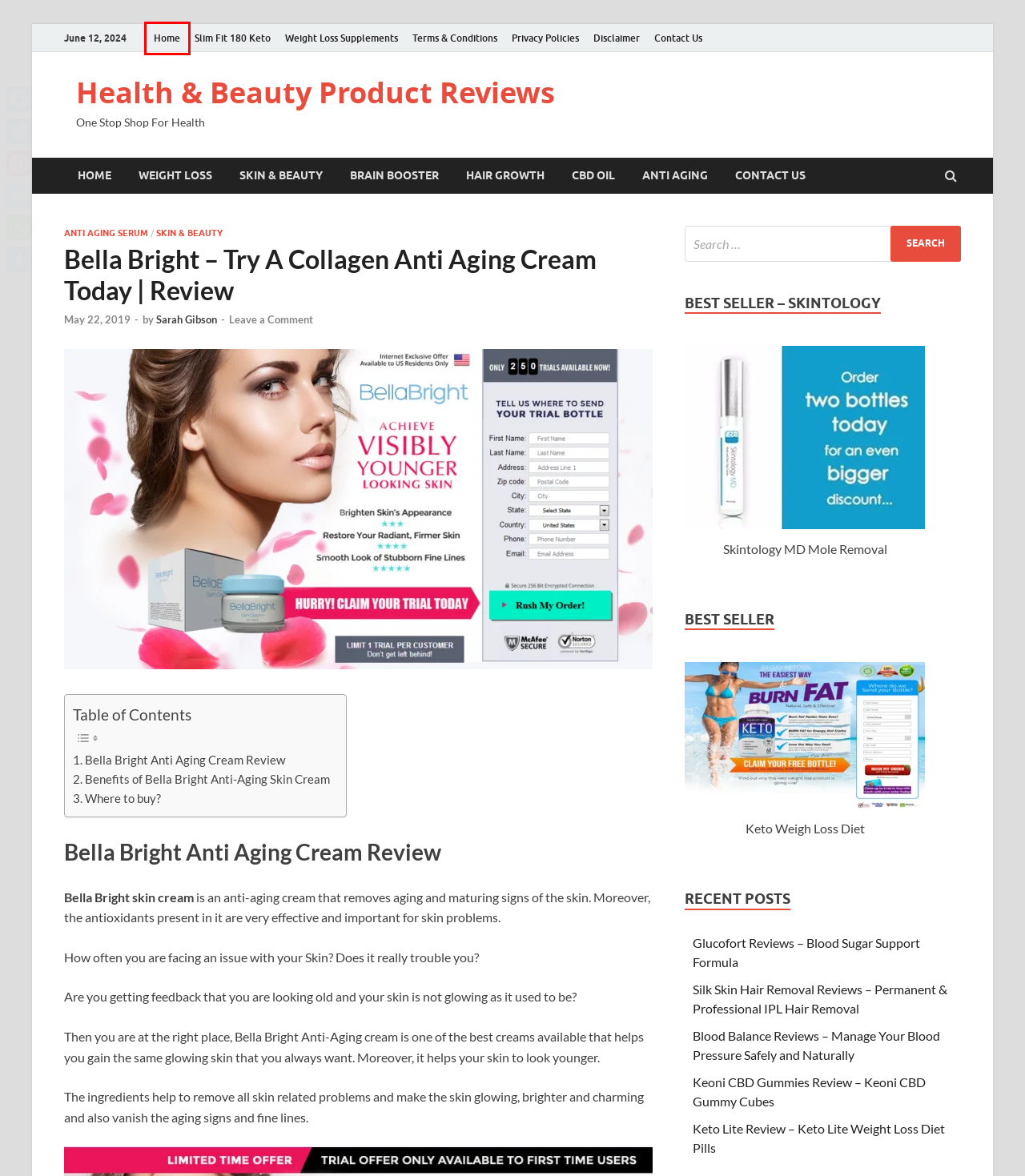Review the webpage screenshot provided, noting the red bounding box around a UI element. Choose the description that best matches the new webpage after clicking the element within the bounding box. The following are the options:
A. Silk Skin Hair Removal Reviews - Permanent & Professional IPL Hair Removal
B. Skin & Beauty Archives - Health & Beauty Product Reviews
C. Weight Loss Archives - Health & Beauty Product Reviews
D. Health & Beauty Product Reviews
E. AddToAny - Share
F. Slim Fit 180 Keto - Safe Diet Pills To Achieve Ketosis & Burn Fat | Free Trial
G. Hair Growth Archives - Health & Beauty Product Reviews
H. Skintology MD Mole Removal Cream: Banish Tags & Moles For A Clear Skin

D